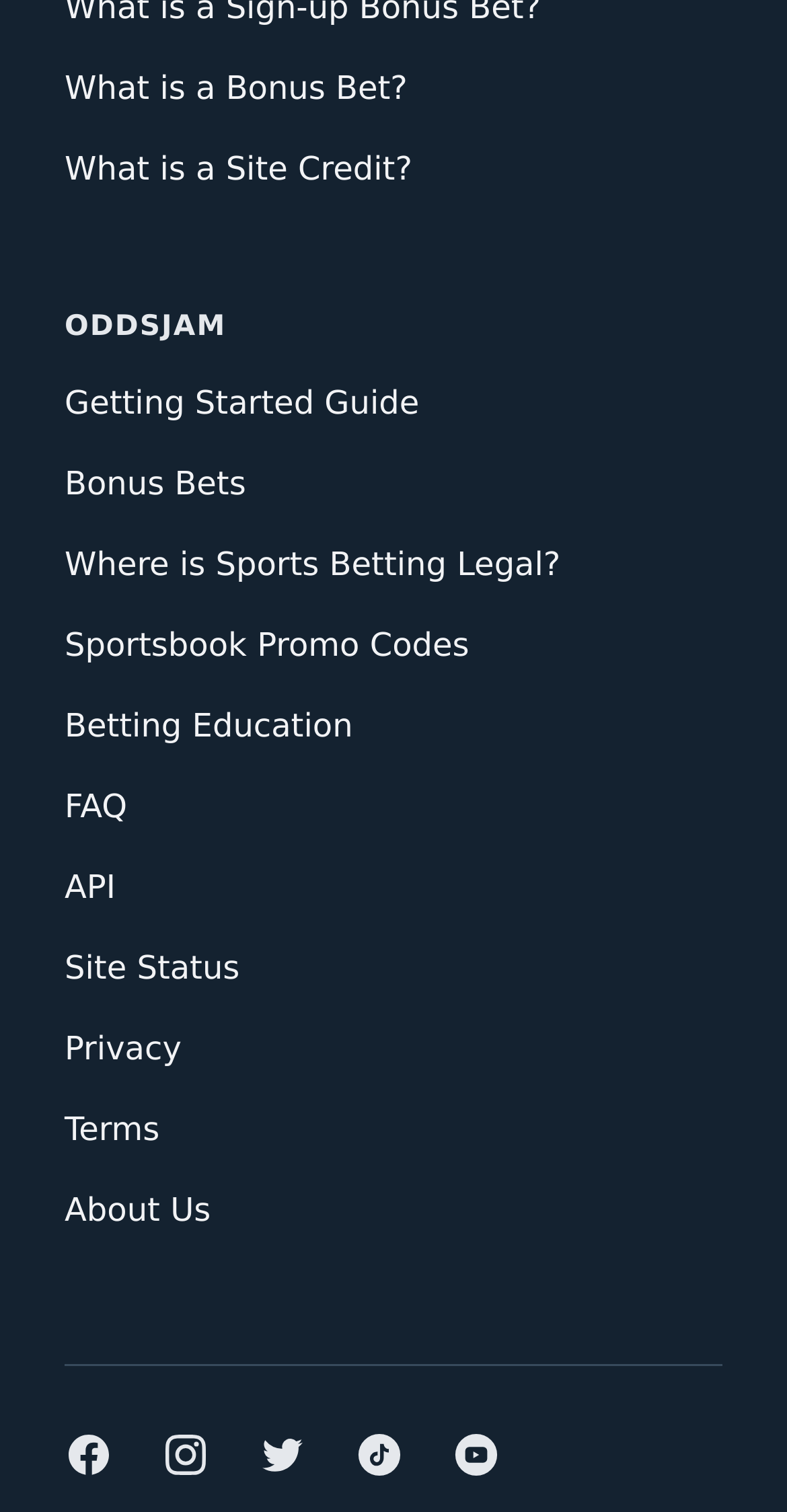Find the bounding box of the web element that fits this description: "Site Status".

[0.082, 0.627, 0.305, 0.653]